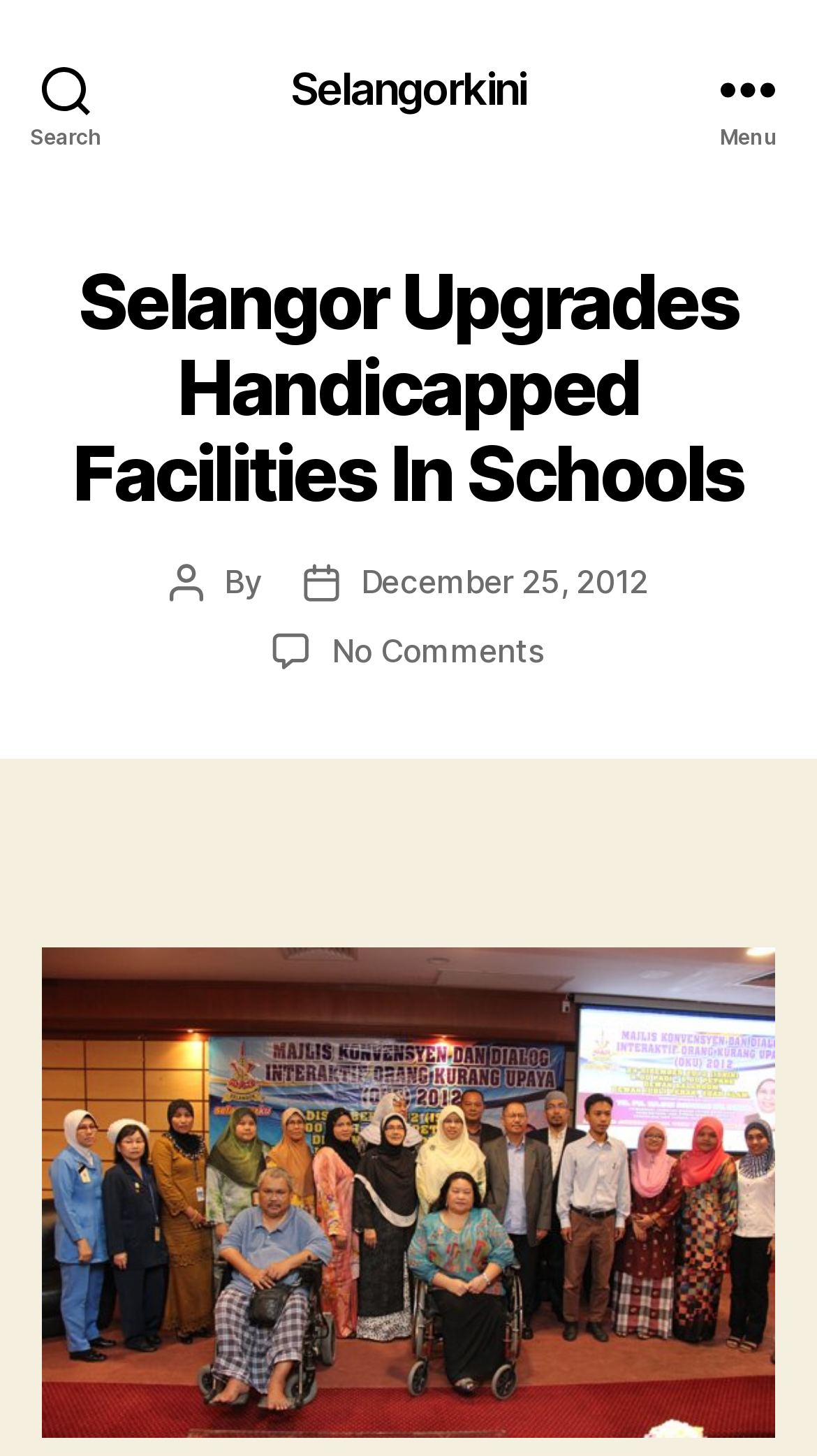Please respond to the question using a single word or phrase:
What is the author of the post?

Not specified